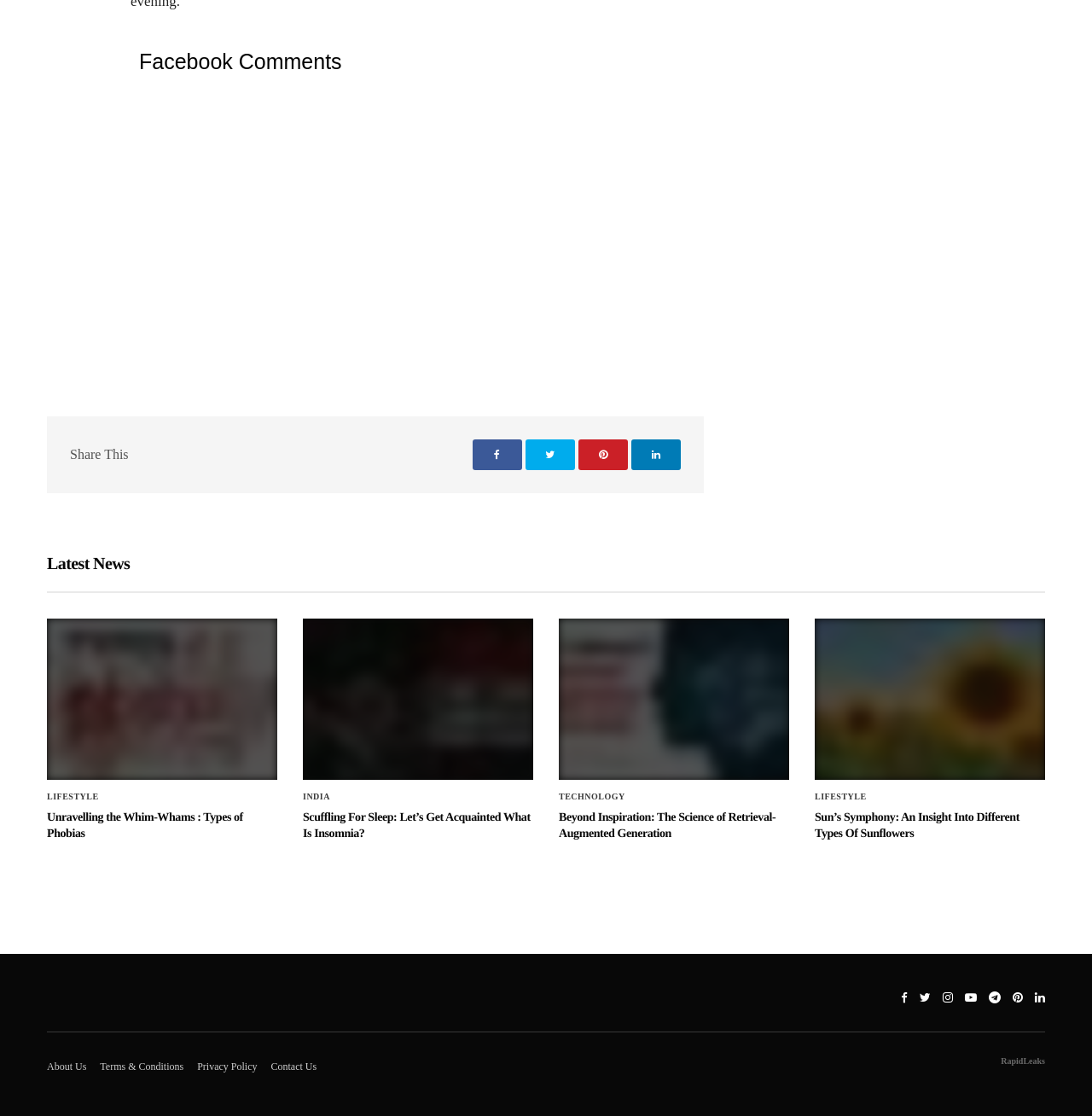Highlight the bounding box coordinates of the region I should click on to meet the following instruction: "Read the article 'Unravelling the Whim-Whams : Types of Phobias'".

[0.043, 0.725, 0.254, 0.755]